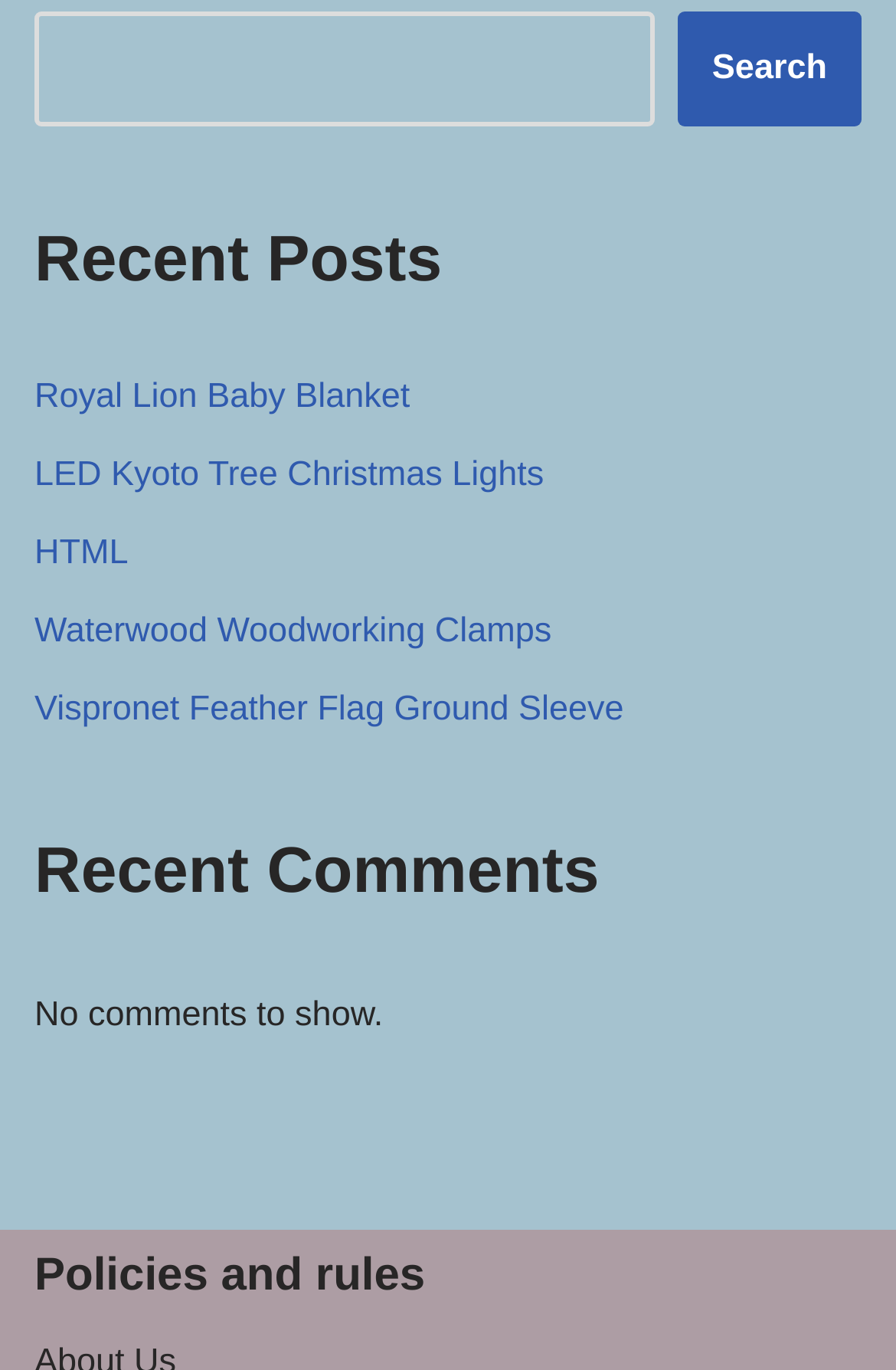Locate the bounding box of the UI element described in the following text: "Vispronet Feather Flag Ground Sleeve".

[0.038, 0.504, 0.696, 0.532]